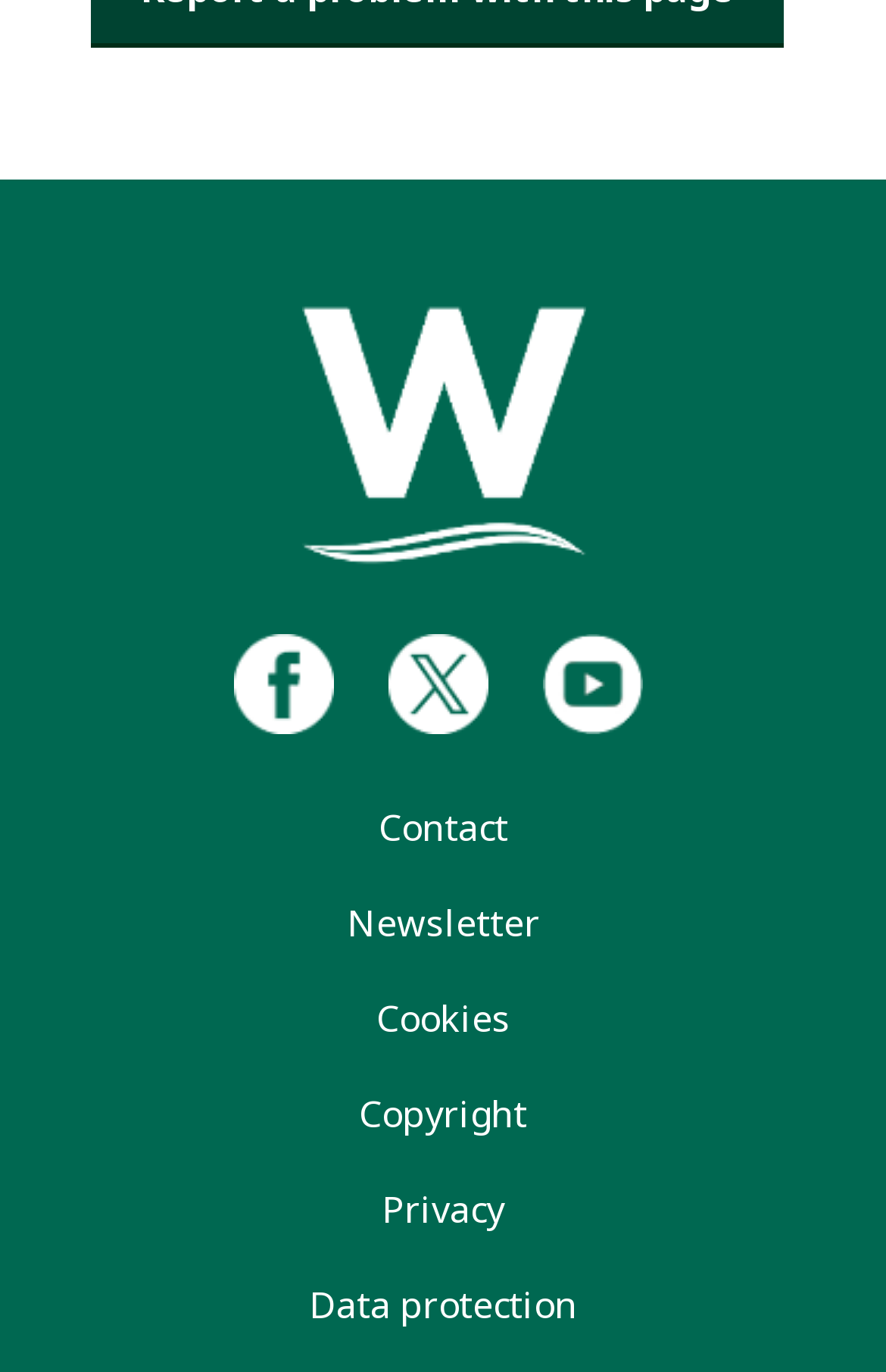Locate the bounding box coordinates of the element that should be clicked to execute the following instruction: "Contact Wiltshire Council".

[0.087, 0.568, 0.913, 0.638]